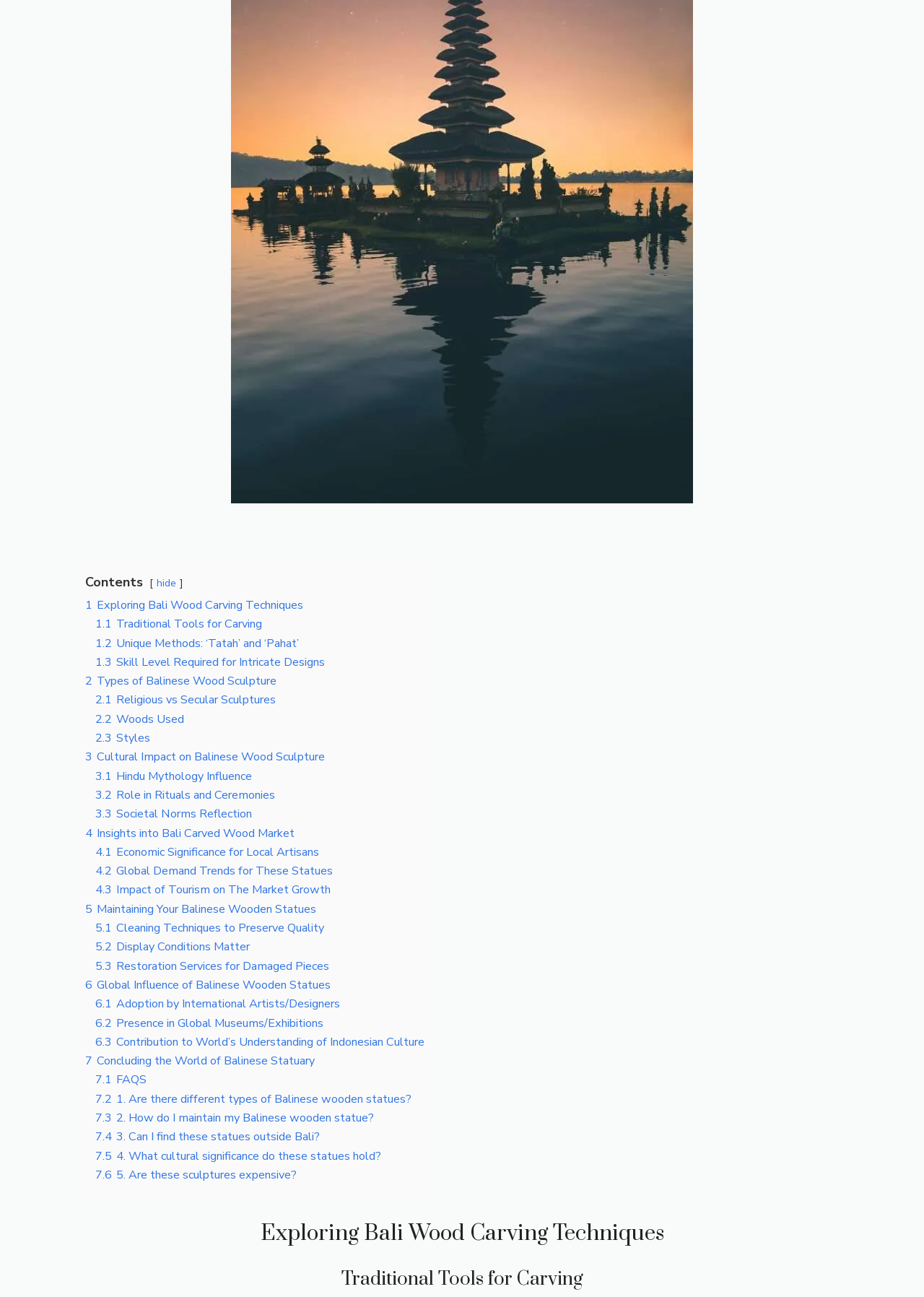Extract the bounding box coordinates for the HTML element that matches this description: "3.3 Societal Norms Reflection". The coordinates should be four float numbers between 0 and 1, i.e., [left, top, right, bottom].

[0.103, 0.622, 0.273, 0.634]